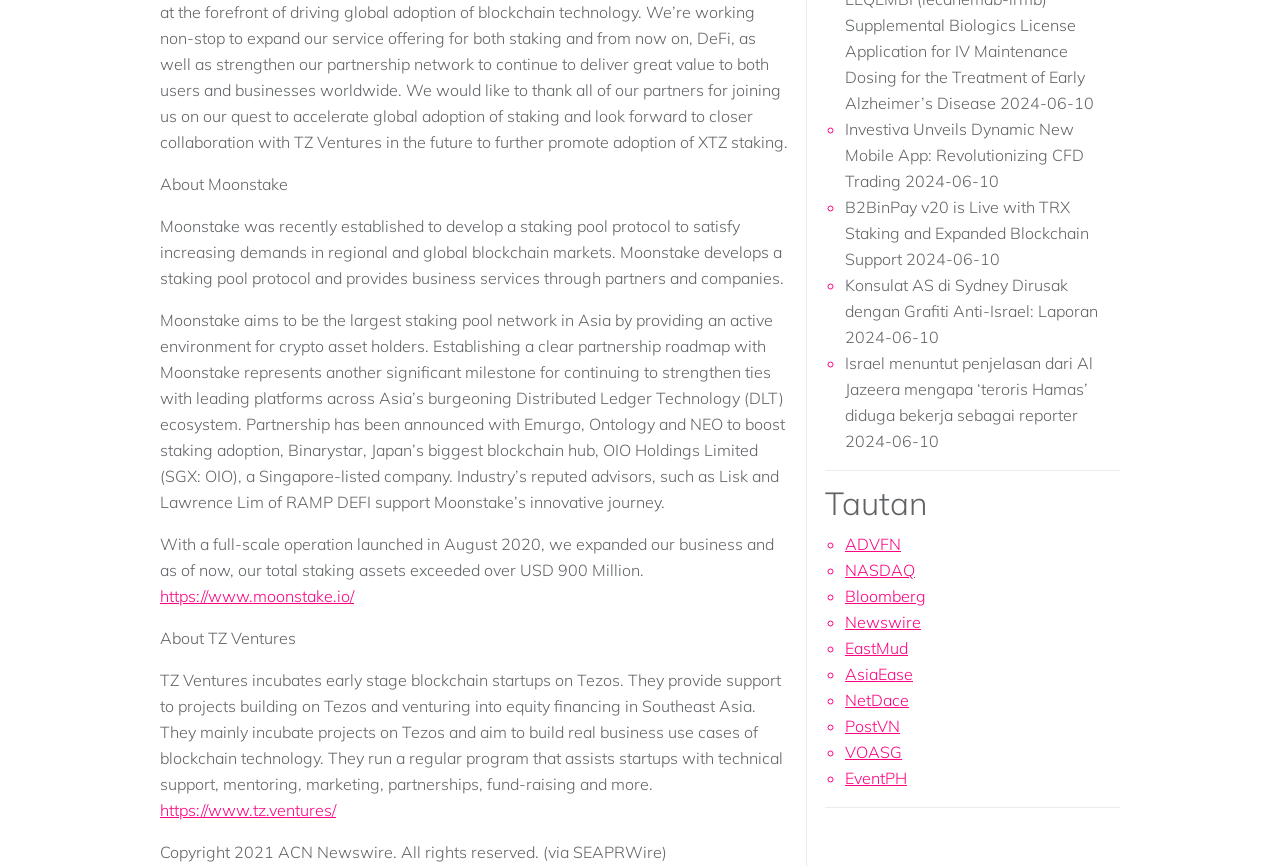Find and indicate the bounding box coordinates of the region you should select to follow the given instruction: "Explore Access-Control-Allow-Credentials".

None